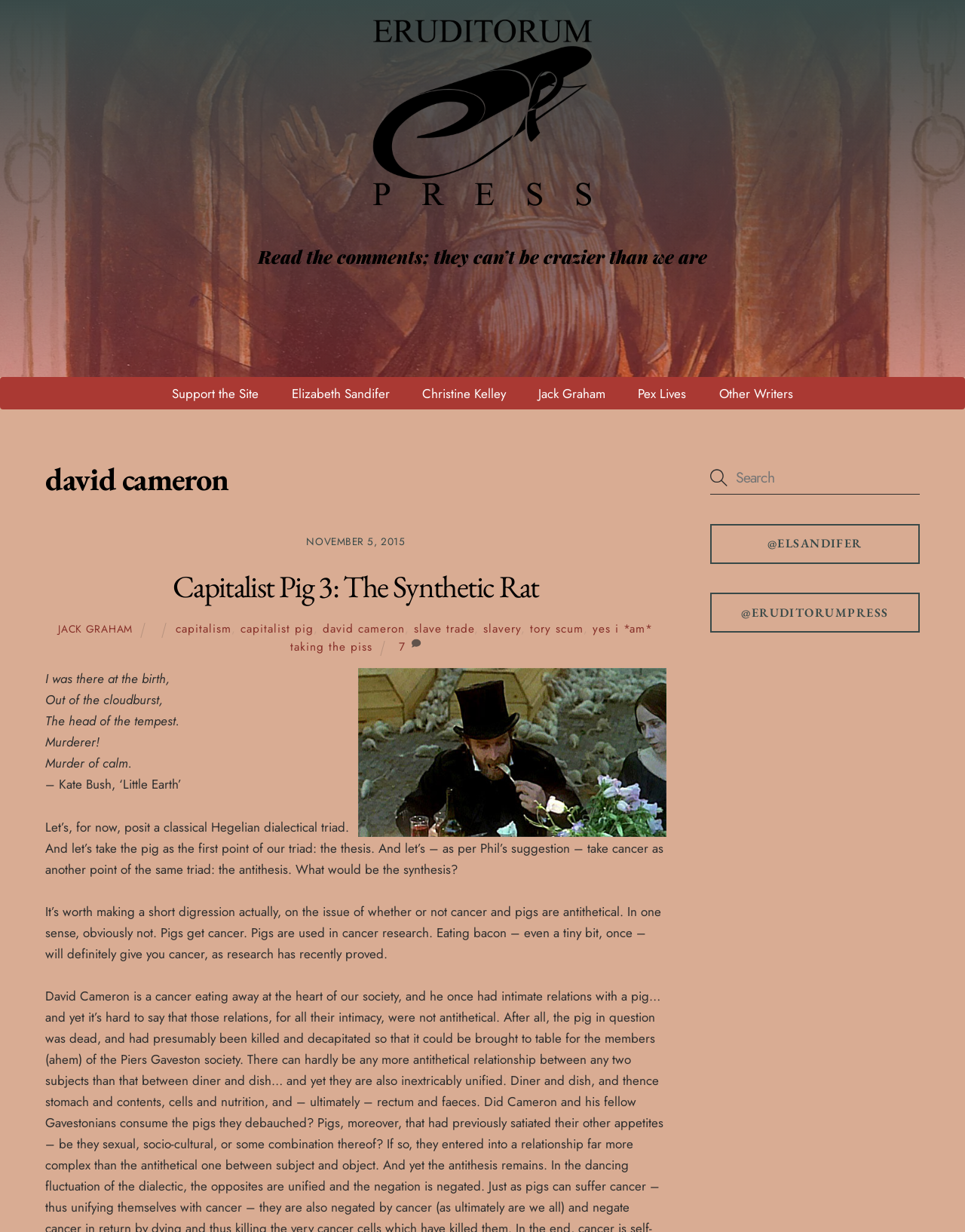Summarize the webpage comprehensively, mentioning all visible components.

The webpage is about David Cameron, with the title "david cameron" at the top. Below the title, there is a blockquote with a quote "Read the comments; they can’t be crazier than we are". 

On the top right, there is a link to "Eruditorum Press" accompanied by an image with the same name. 

Below the blockquote, there are several links to different authors, including "Elizabeth Sandifer", "Christine Kelley", "Jack Graham", "Pex Lives", and "Other Writers". 

The main content of the webpage is an article about David Cameron, with a heading "Capitalist Pig 3: The Synthetic Rat". The article has several links to related topics, such as "capitalism", "capitalist pig", "david cameron", "slave trade", "slavery", and "tory scum". 

There are also several paragraphs of text, including a quote from Kate Bush's song "Little Earth" and a discussion about a Hegelian dialectical triad, using pigs and cancer as examples. 

On the right side of the webpage, there is a search bar with a search icon and a textbox. Above the search bar, there are two headings, "@ELSANDIFER" and "@ERUDITORUMPRESS". At the very bottom of the webpage, there is a link to "Back To Top".